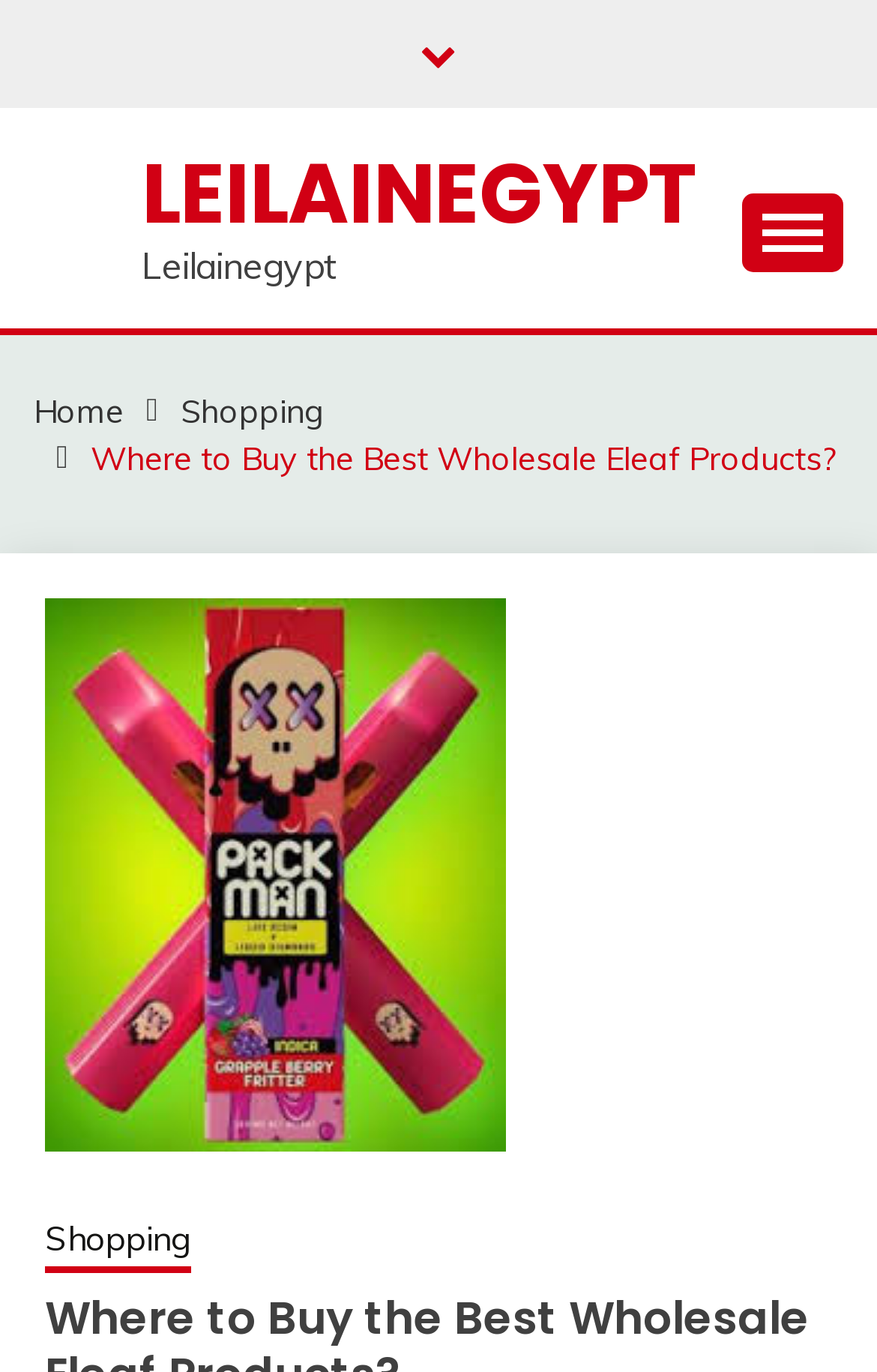How many figures are on the webpage?
Refer to the screenshot and answer in one word or phrase.

1